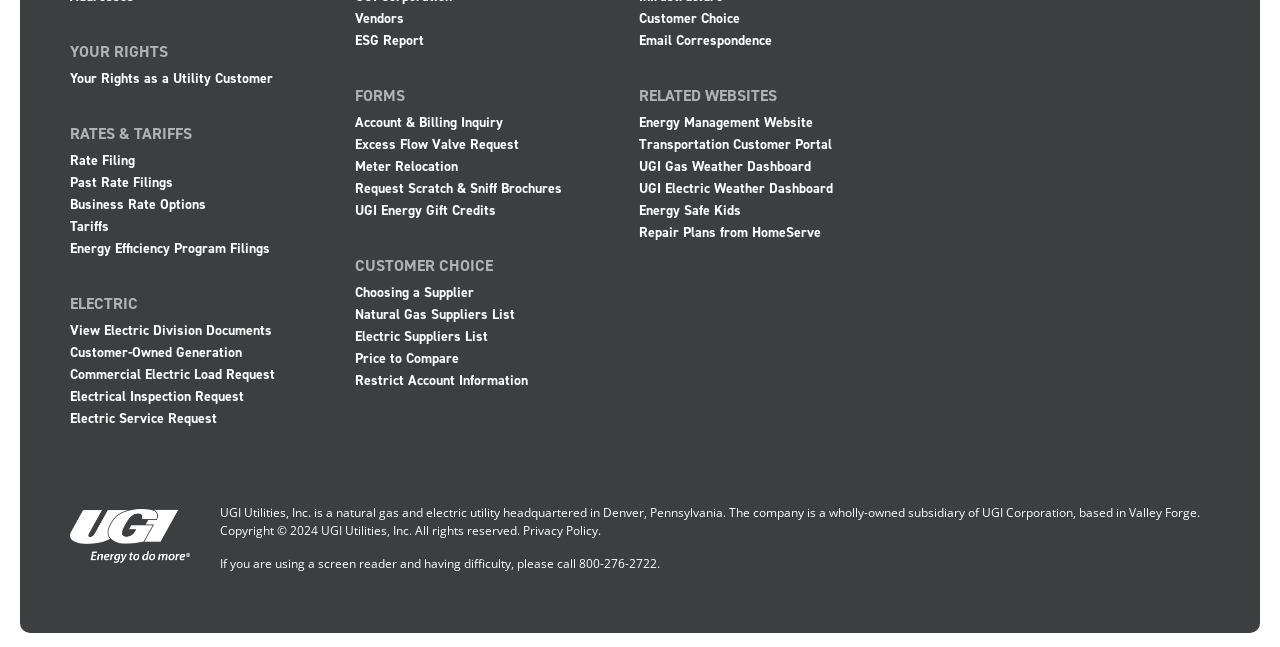Find the bounding box coordinates of the element to click in order to complete this instruction: "Check Rate Filing". The bounding box coordinates must be four float numbers between 0 and 1, denoted as [left, top, right, bottom].

[0.055, 0.232, 0.277, 0.266]